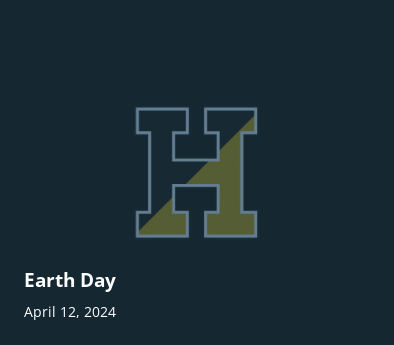What is the font color of the text 'Earth Day'? Analyze the screenshot and reply with just one word or a short phrase.

white